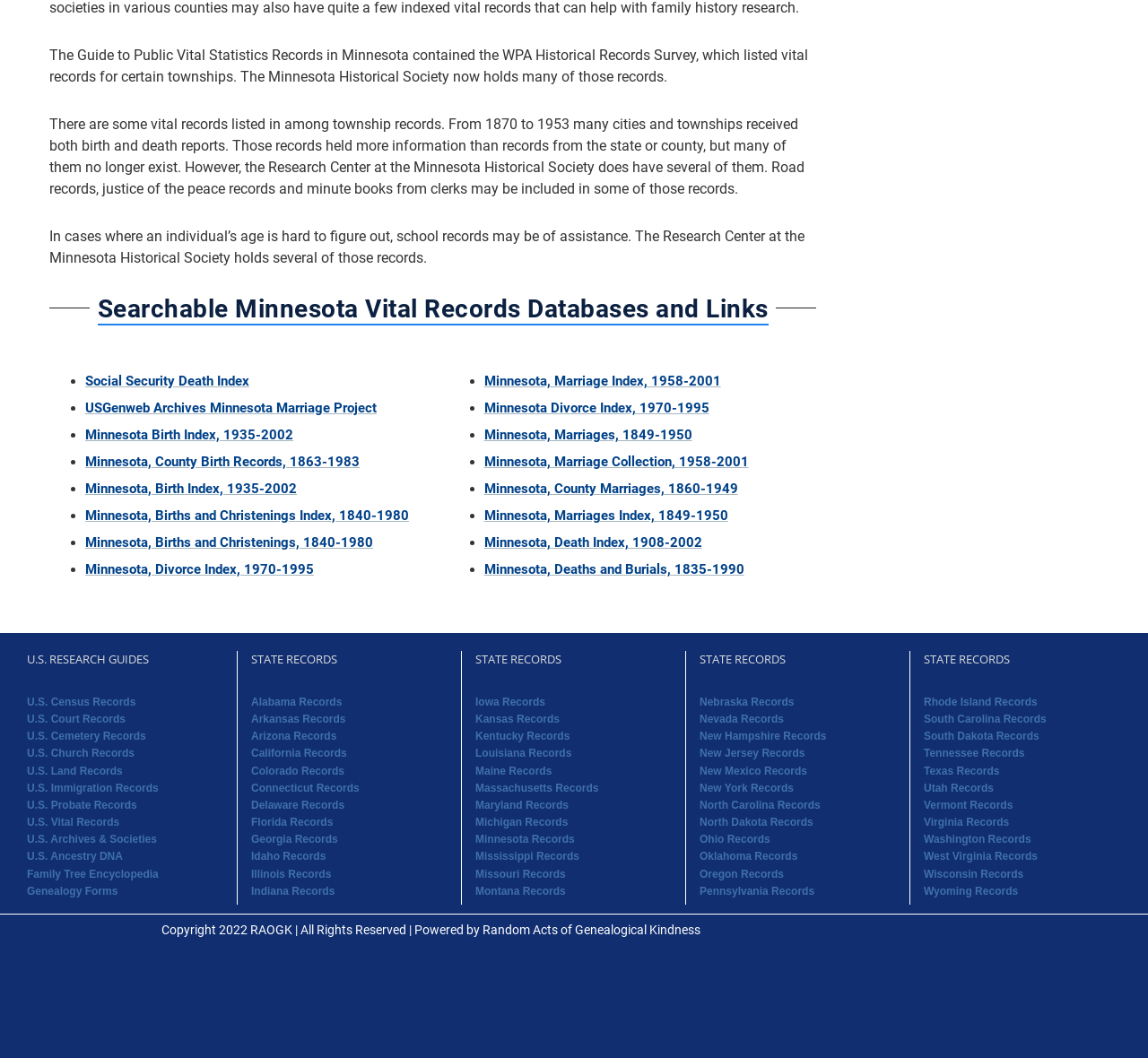For the element described, predict the bounding box coordinates as (top-left x, top-left y, bottom-right x, bottom-right y). All values should be between 0 and 1. Element description: Random Acts of Genealogical Kindness

[0.42, 0.872, 0.61, 0.886]